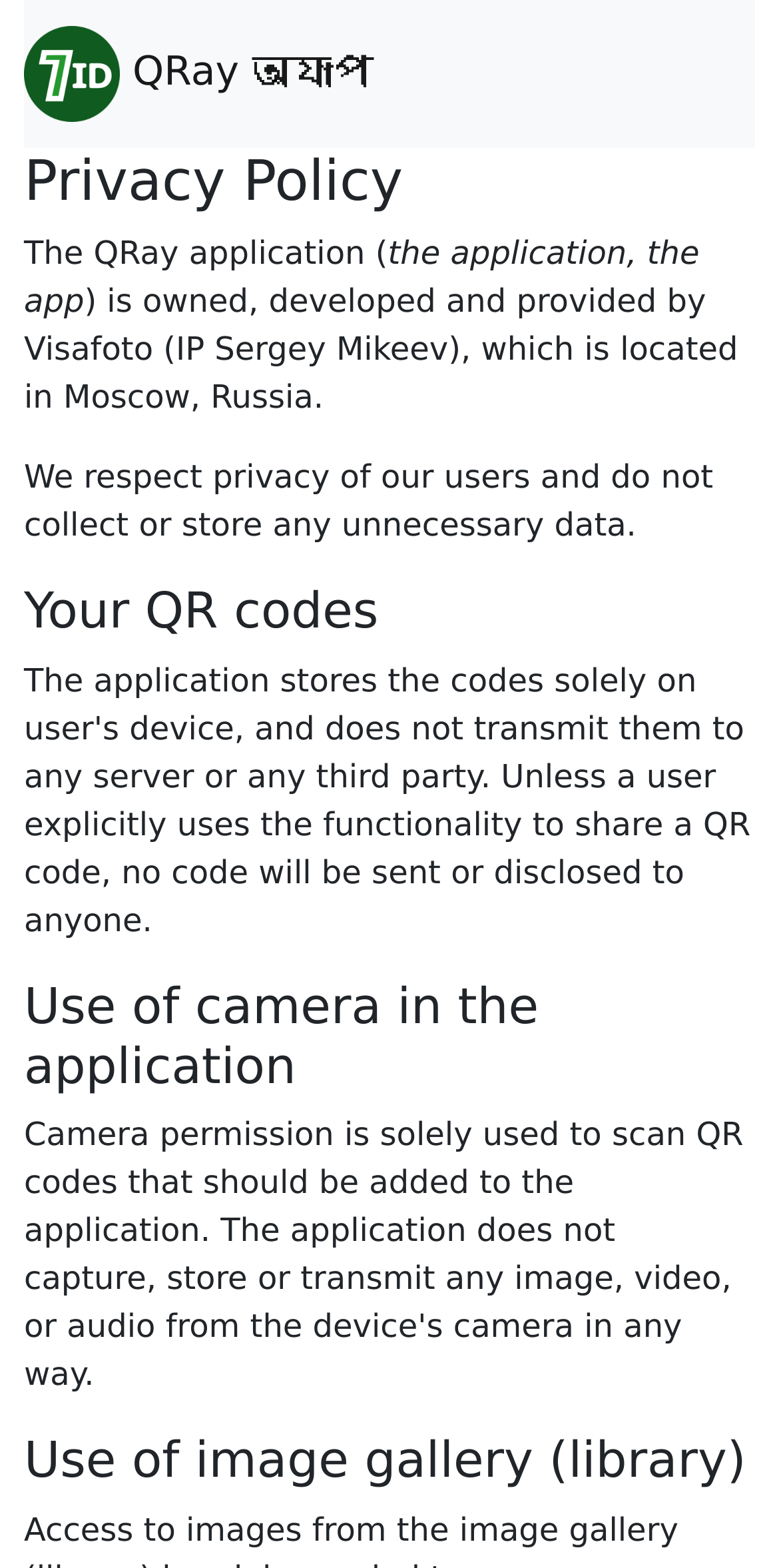How many sections are there in the privacy policy?
Using the visual information, answer the question in a single word or phrase.

4